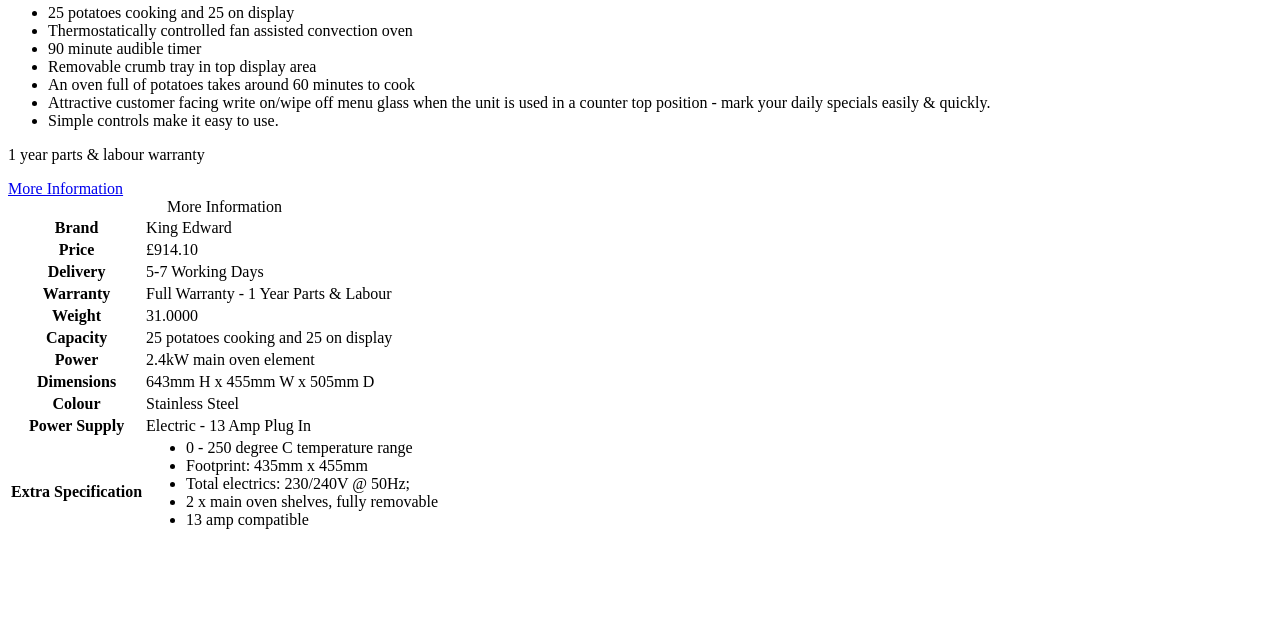Find the bounding box coordinates for the UI element whose description is: "More Information". The coordinates should be four float numbers between 0 and 1, in the format [left, top, right, bottom].

[0.006, 0.282, 0.096, 0.308]